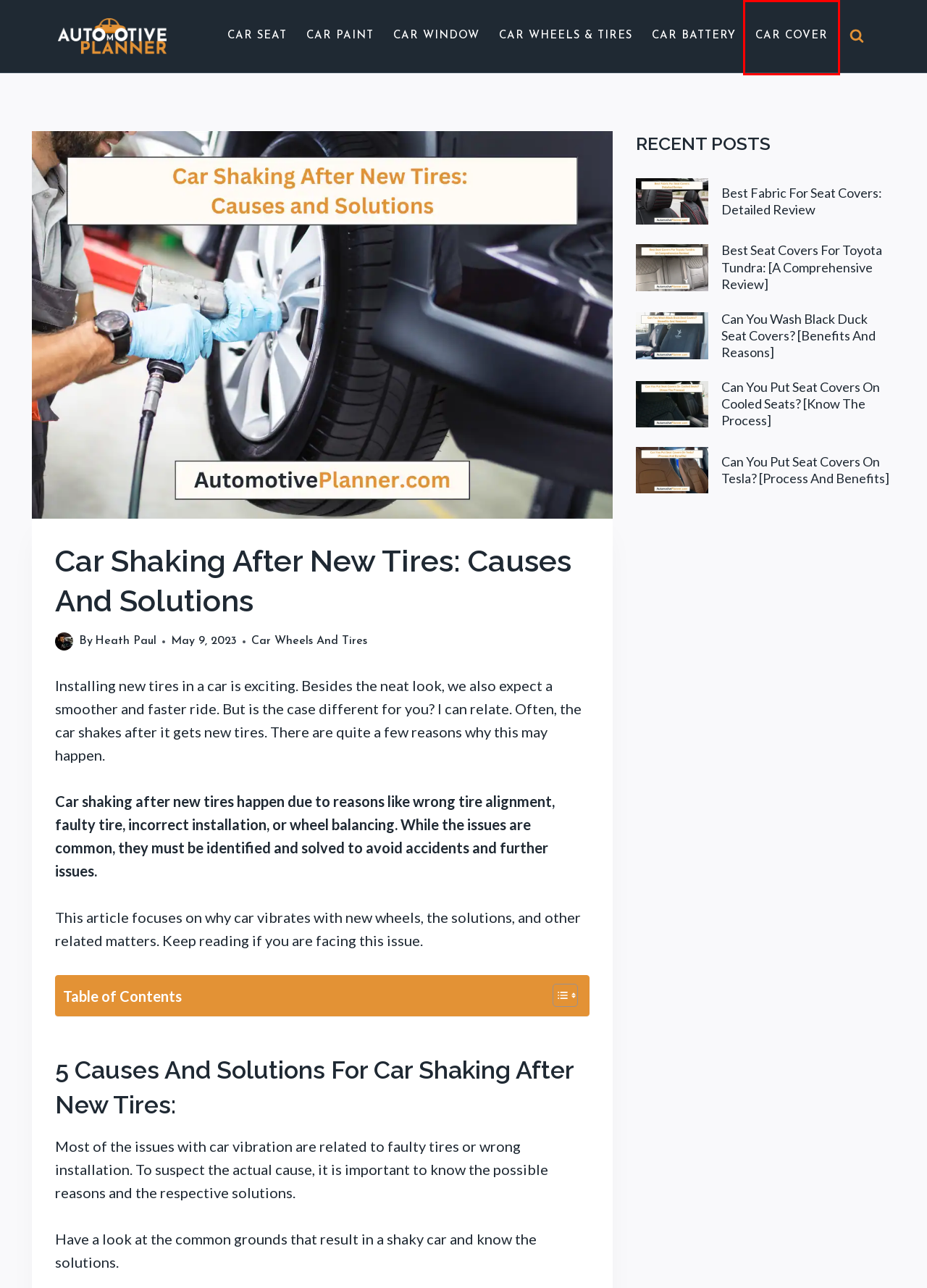Assess the screenshot of a webpage with a red bounding box and determine which webpage description most accurately matches the new page after clicking the element within the red box. Here are the options:
A. Car Cover Category
B. Home – Automotive Planner
C. Can You Put Seat Covers On Cooled Seats? [Know The Process]
D. Car Seat Category
E. Car Wheels And Tires Category
F. Can You Wash Black Duck Seat Covers? [Benefits And Reasons]
G. Car Window Category
H. Car Paint Category

A